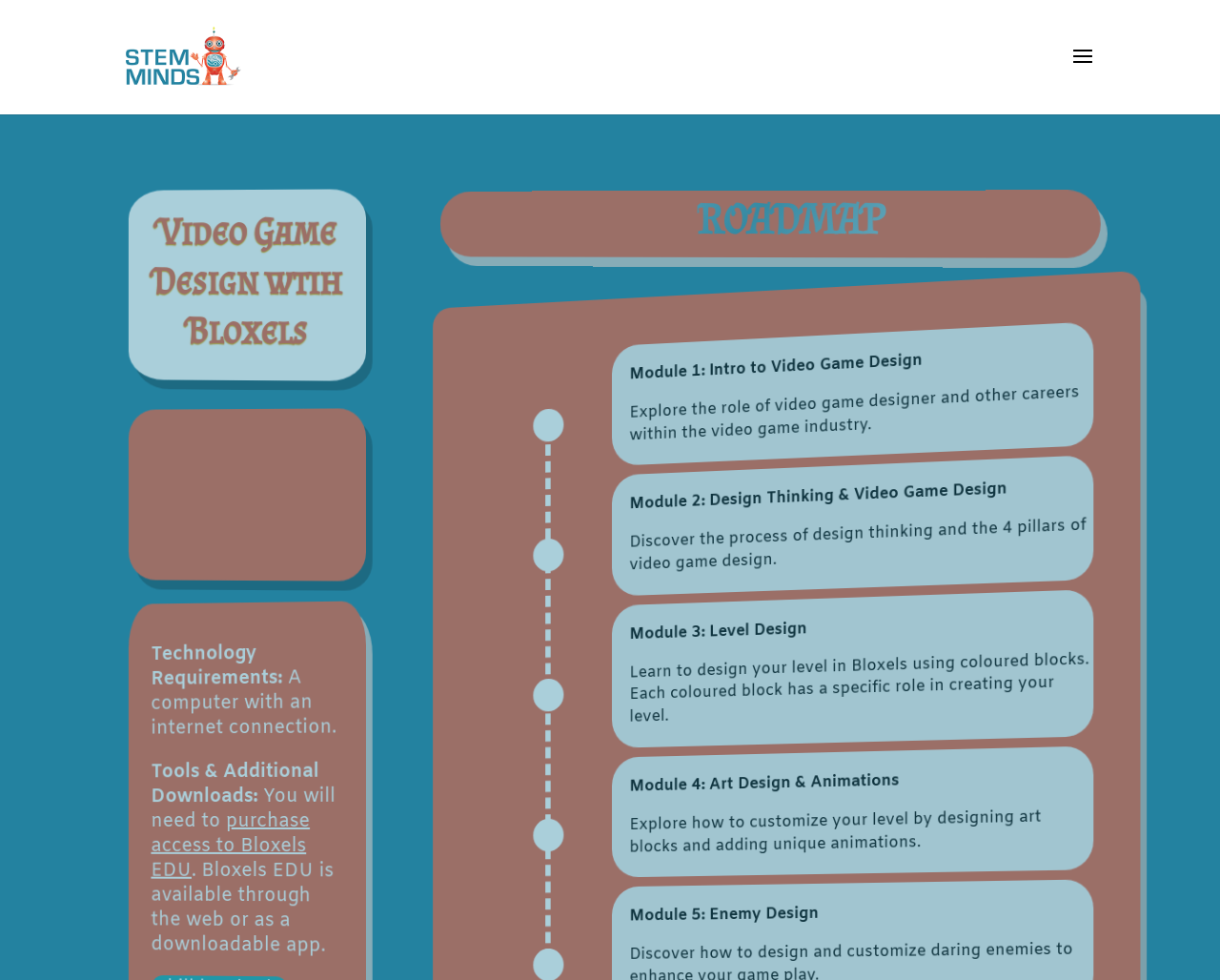Answer the following query with a single word or phrase:
How many modules are there in the video game design roadmap?

5